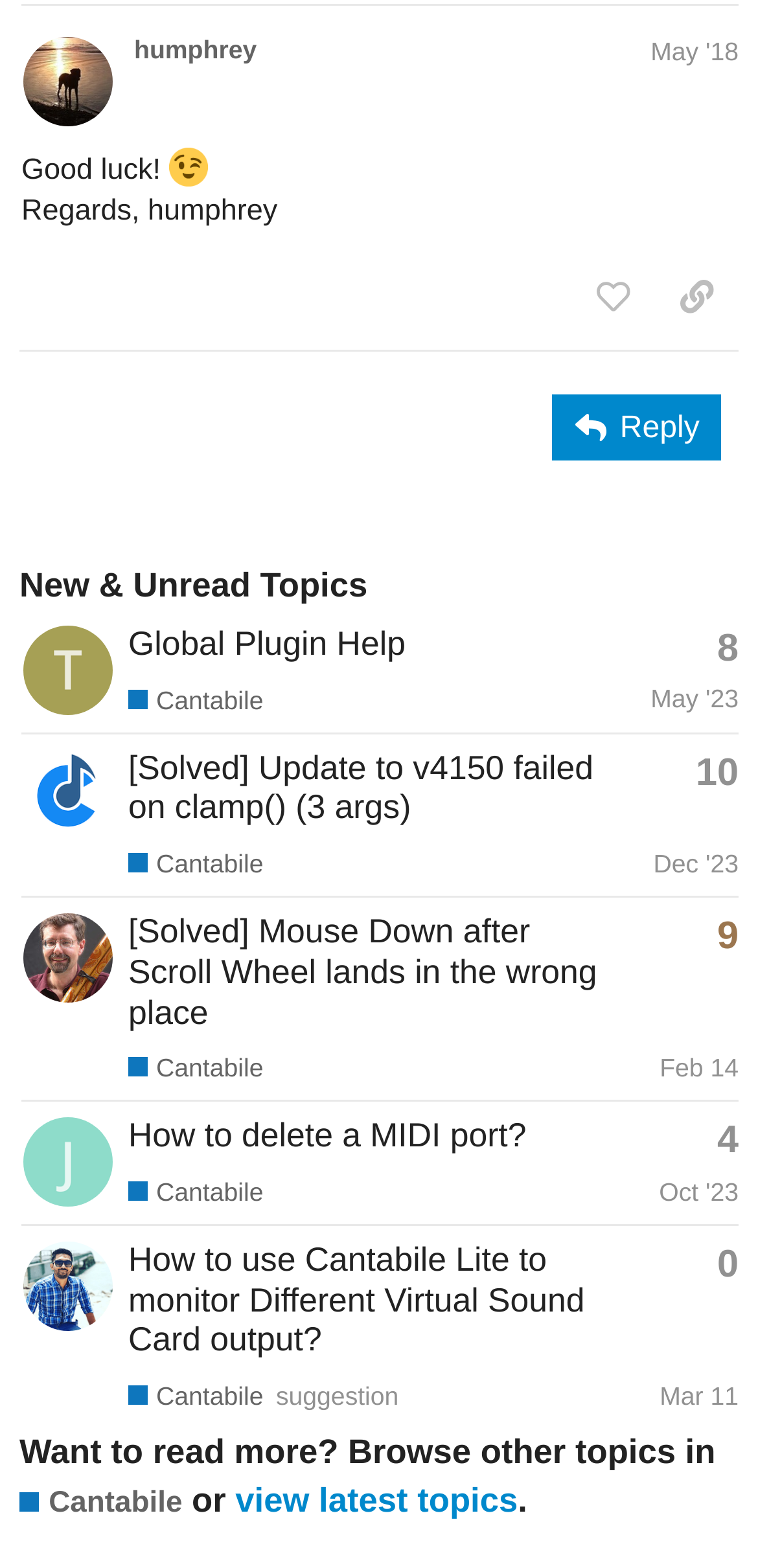Predict the bounding box of the UI element that fits this description: "title="like this post"".

[0.753, 0.166, 0.864, 0.213]